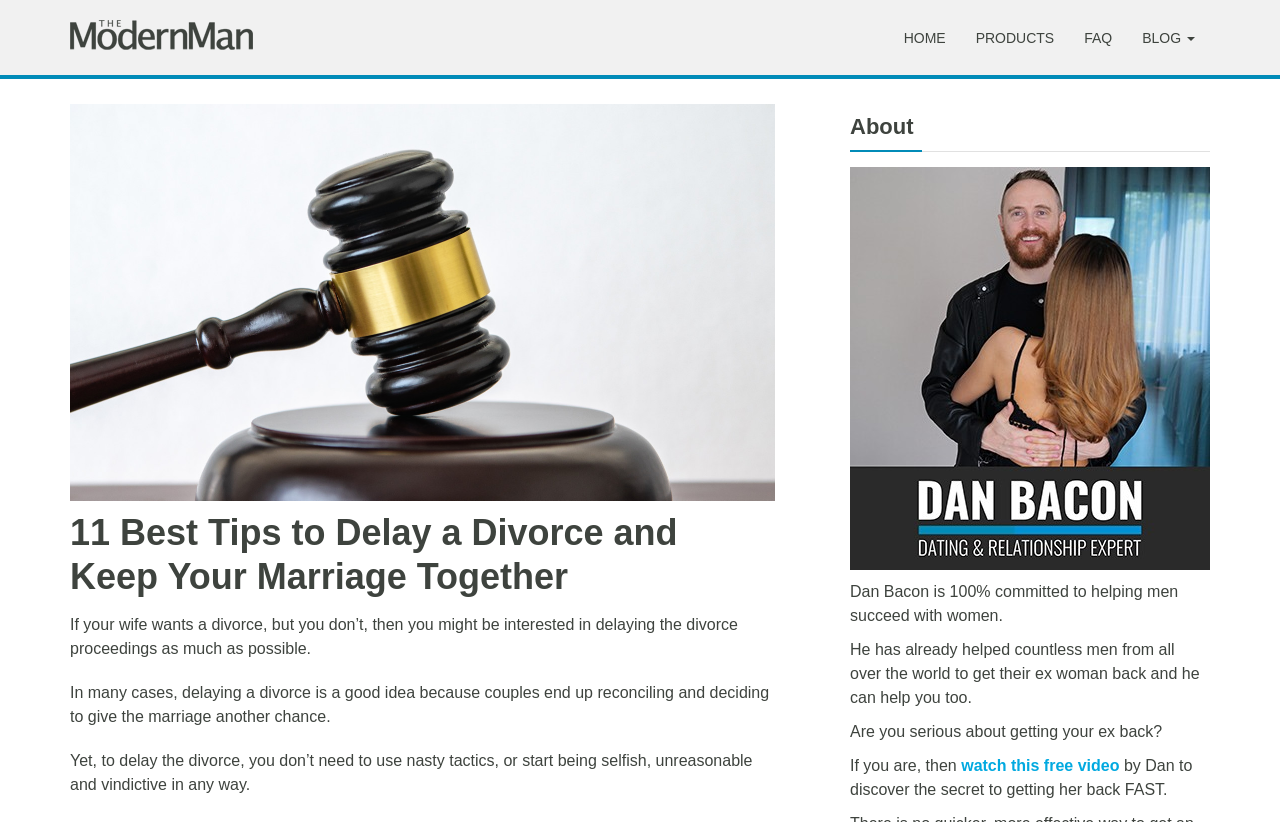Describe the entire webpage, focusing on both content and design.

The webpage appears to be an article or blog post about delaying a divorce and keeping a marriage together. At the top left, there is a logo image and a link to "The Modern Man" website. On the top right, there are four navigation links: "HOME", "PRODUCTS", "FAQ", and "BLOG" with a dropdown menu.

Below the navigation links, there is a large image related to the article's topic, taking up most of the width of the page. The article's title, "11 Best Tips to Delay a Divorce and Keep Your Marriage Together", is displayed prominently in a heading element.

The article's introduction is divided into three paragraphs of text, which discuss the benefits of delaying a divorce and the importance of not using negative tactics. These paragraphs are positioned below the article title and image.

On the right side of the page, there is a section about the author, Dan Bacon, a dating and relationship expert. This section includes an image of Dan, a heading element with the title "About", and three paragraphs of text describing Dan's expertise and commitment to helping men succeed with women.

There is also a call-to-action section, where readers are encouraged to watch a free video by Dan to learn the secret to getting their ex back quickly. This section is positioned below the author's description.